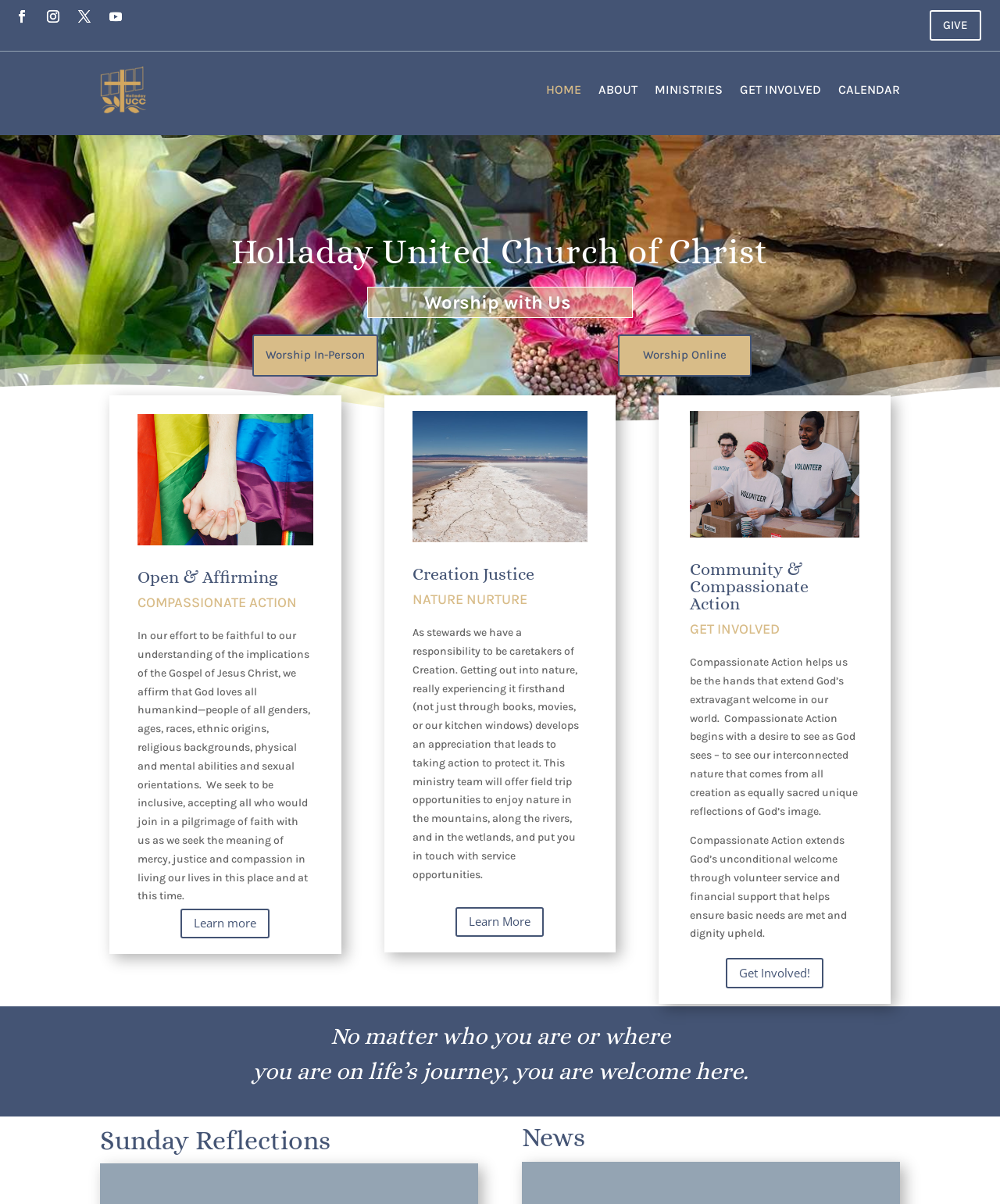Please give a succinct answer using a single word or phrase:
How many navigation links are there?

5